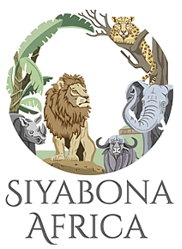Offer a detailed explanation of the image and its components.

The image features a stylized logo for "Siyabona Africa," showcasing iconic wildlife elements within a circular design. Prominently displayed is a majestic lion, symbolizing strength and royalty, alongside other animals such as a leopard, elephant, and buffalo, all intricately illustrated amidst lush greenery, representing the diverse fauna of the African landscape. This logo encapsulates the essence of African wildlife and nature, reflecting Siyabona Africa's commitment to providing authentic wildlife experiences and promoting eco-tourism in the continent. The design melds artistry with a deep appreciation for nature, inviting viewers to explore the wonders of Africa's wildlife and its rich ecosystems.